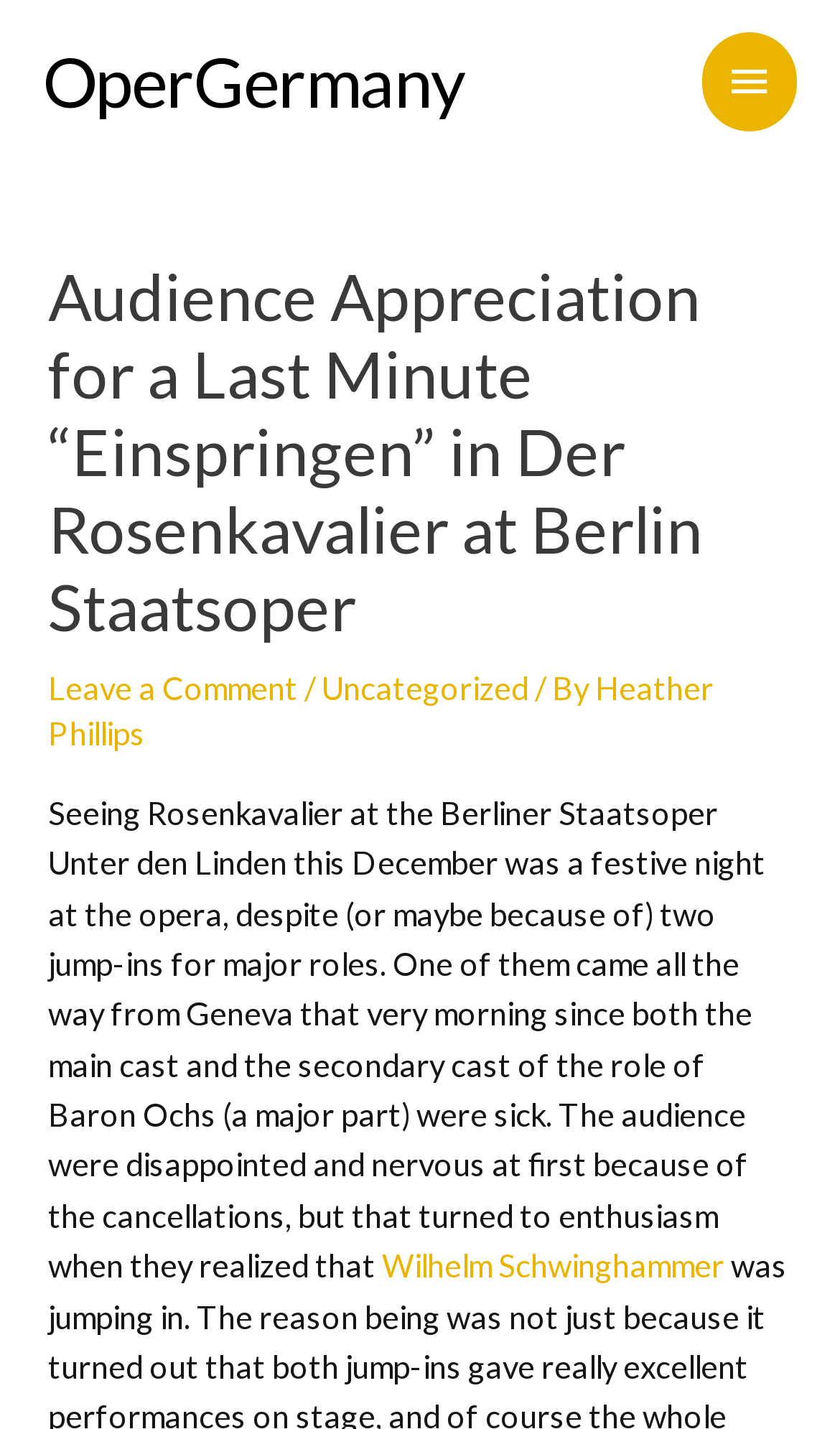Determine the bounding box coordinates for the HTML element mentioned in the following description: "Heather Phillips". The coordinates should be a list of four floats ranging from 0 to 1, represented as [left, top, right, bottom].

[0.058, 0.469, 0.85, 0.527]